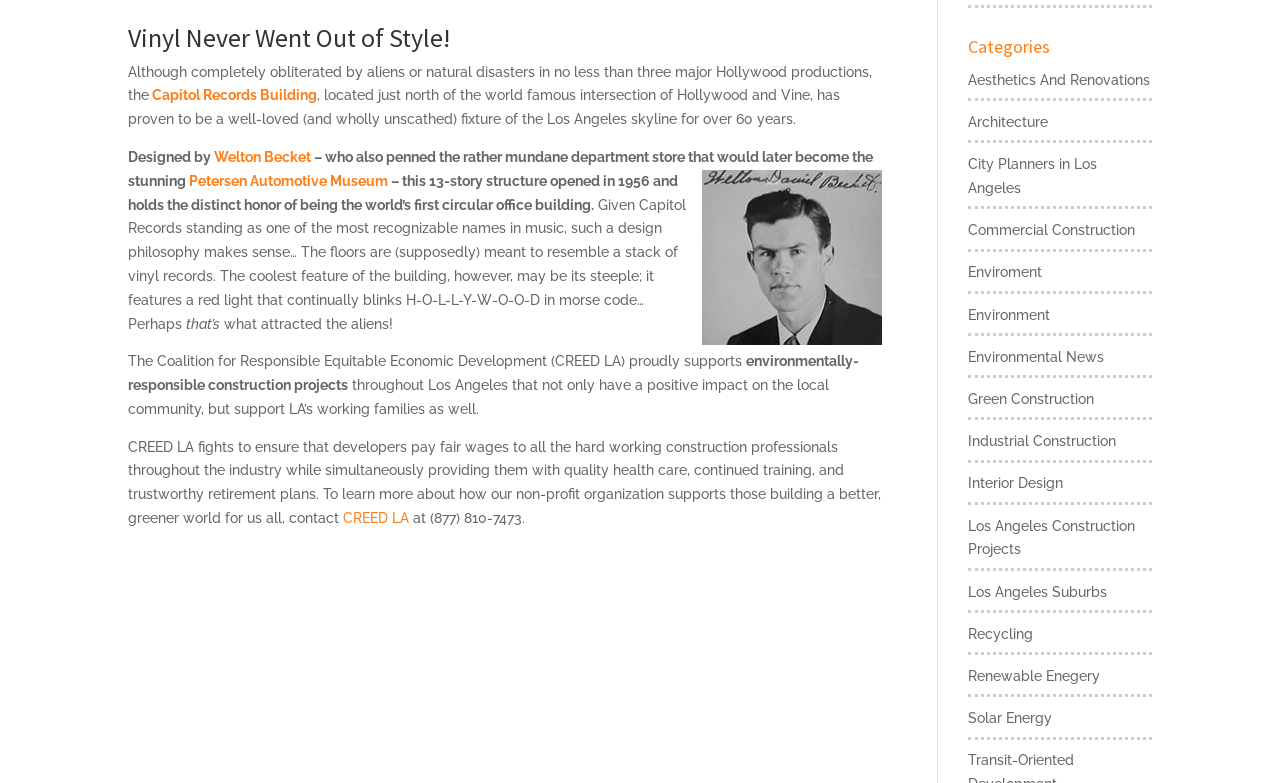Identify the bounding box of the UI element that matches this description: "Los Angeles Construction Projects".

[0.756, 0.661, 0.887, 0.712]